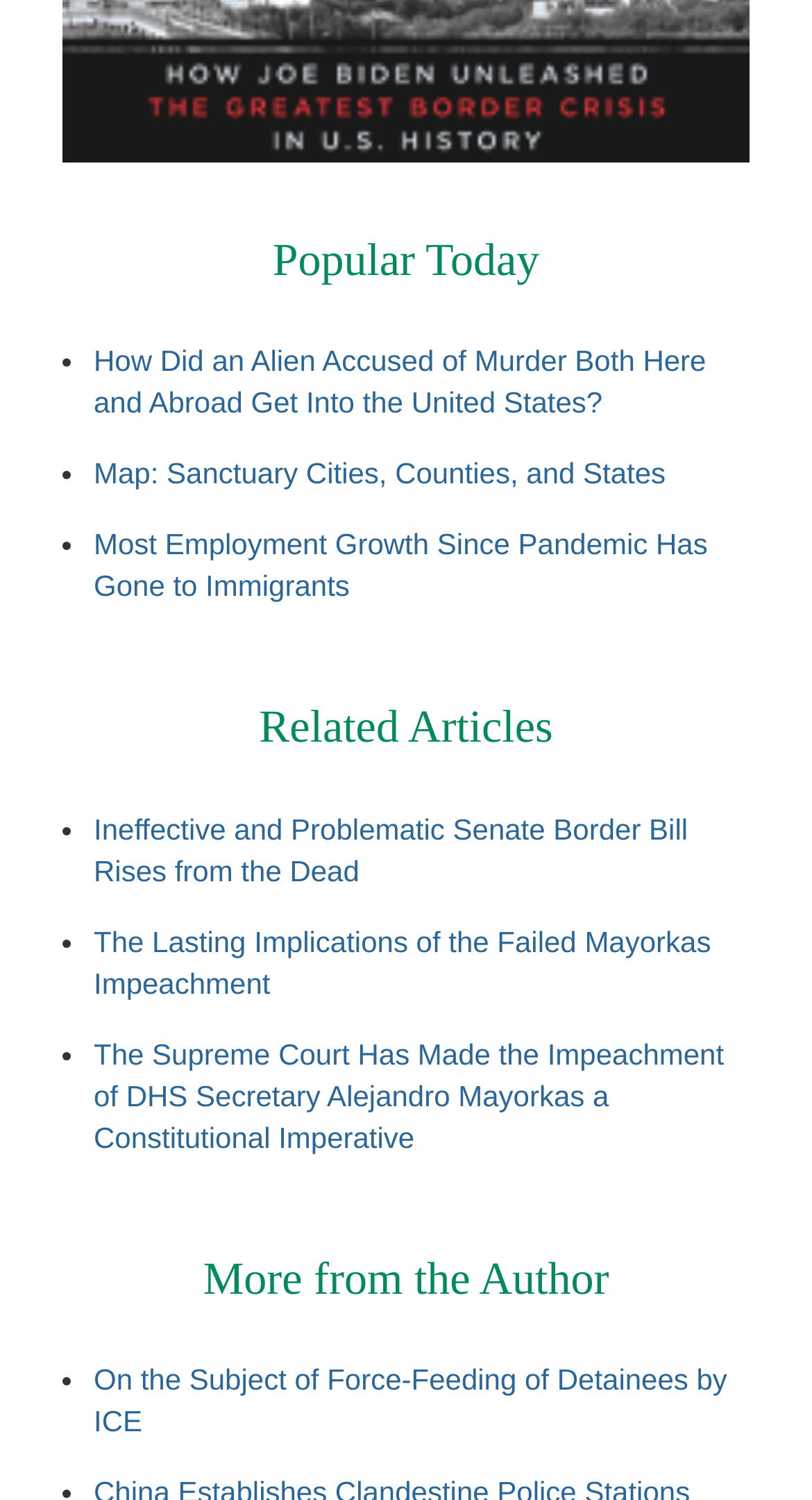Use a single word or phrase to respond to the question:
What is the vertical position of the 'Related Articles' heading?

Middle